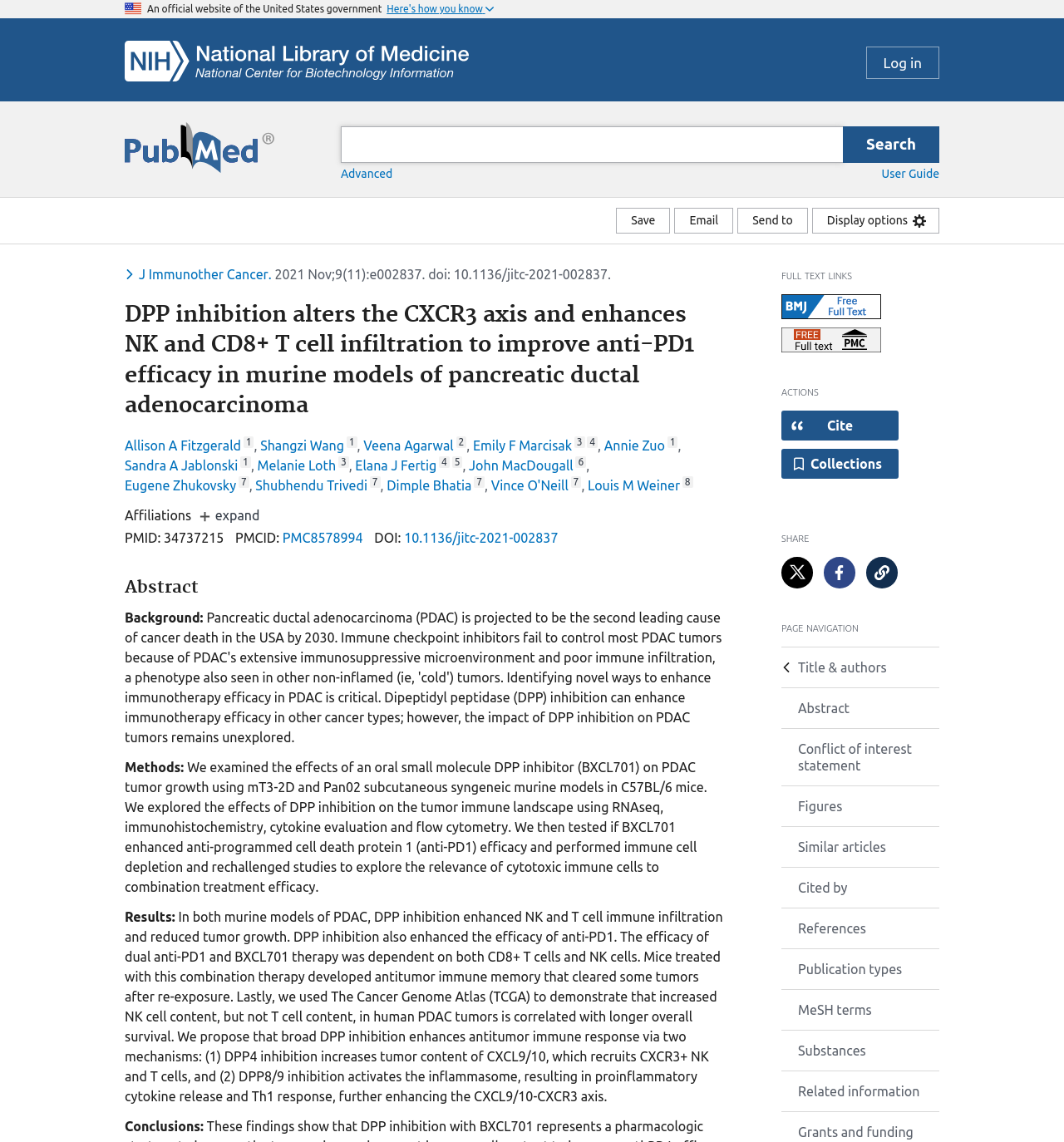How many authors are listed for the article? Based on the screenshot, please respond with a single word or phrase.

6